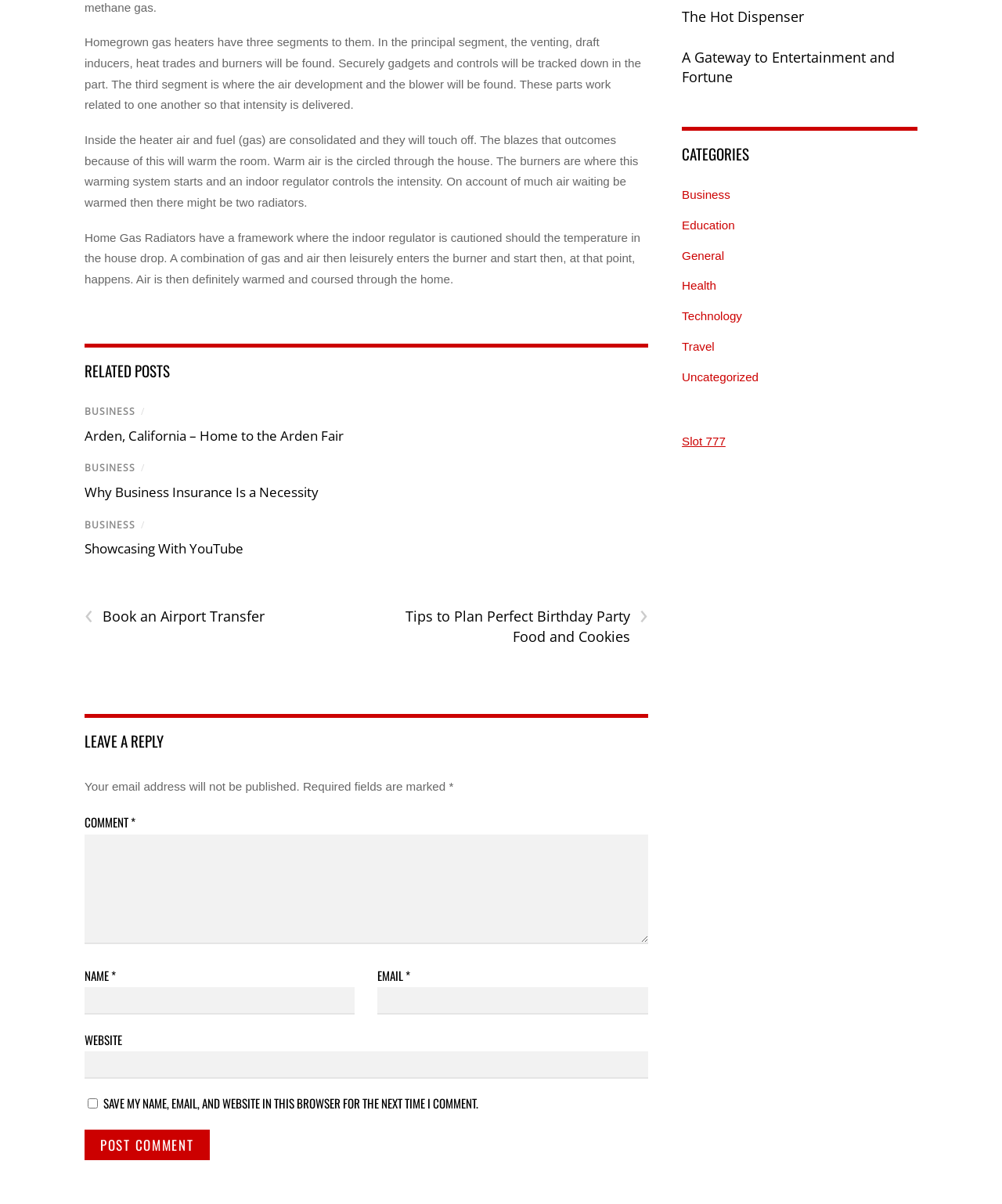Calculate the bounding box coordinates for the UI element based on the following description: "name="submit" value="Post Comment"". Ensure the coordinates are four float numbers between 0 and 1, i.e., [left, top, right, bottom].

[0.084, 0.938, 0.209, 0.964]